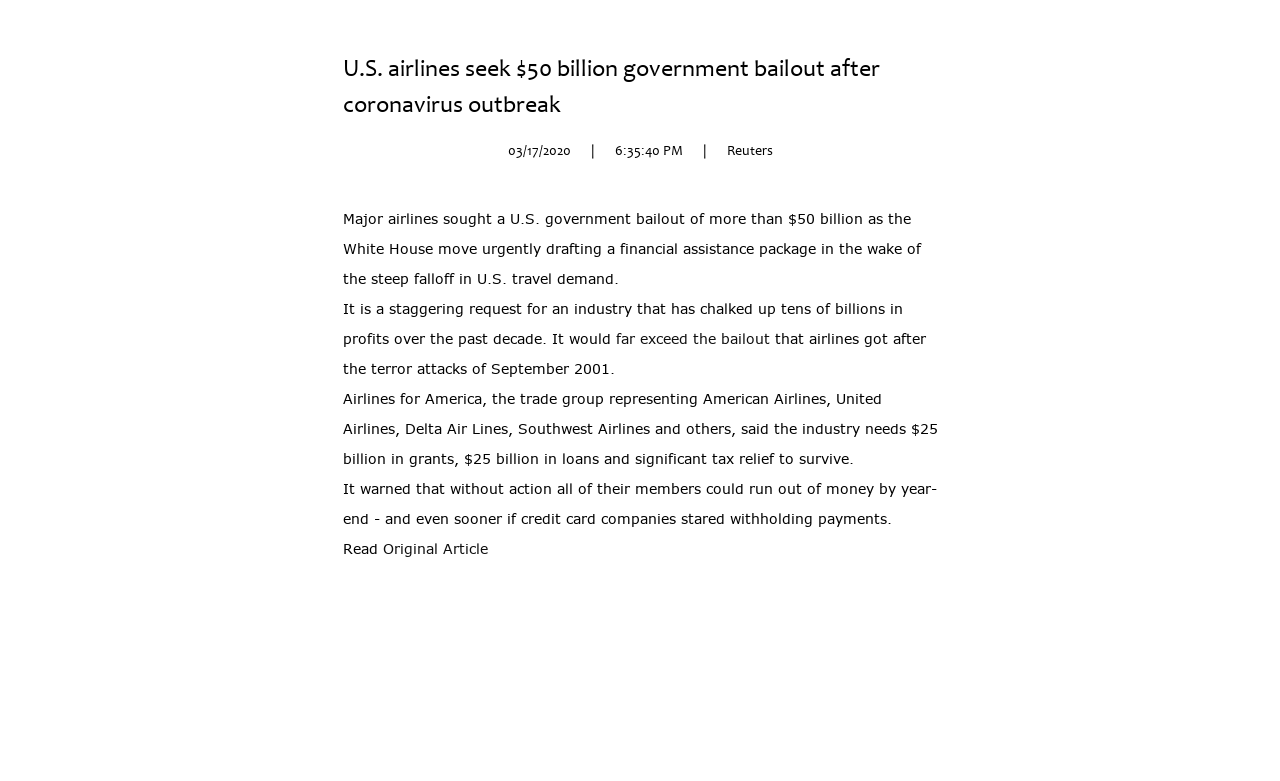What is the date of the article?
From the details in the image, answer the question comprehensively.

I found the date of the article by looking at the top of the webpage, where it says '03/17/2020' in a static text element.